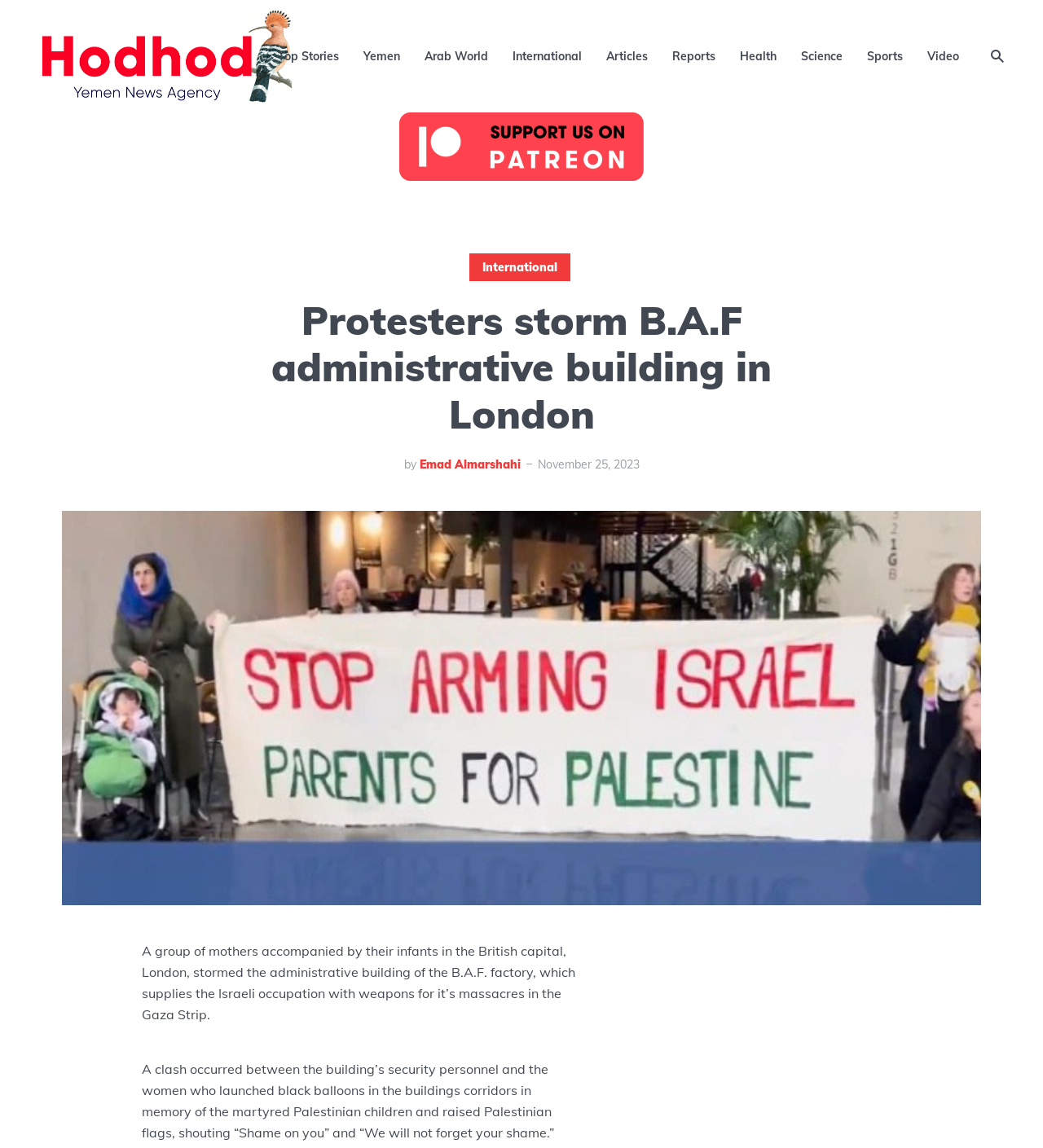Show the bounding box coordinates of the element that should be clicked to complete the task: "Click on Top Stories".

[0.266, 0.031, 0.325, 0.067]